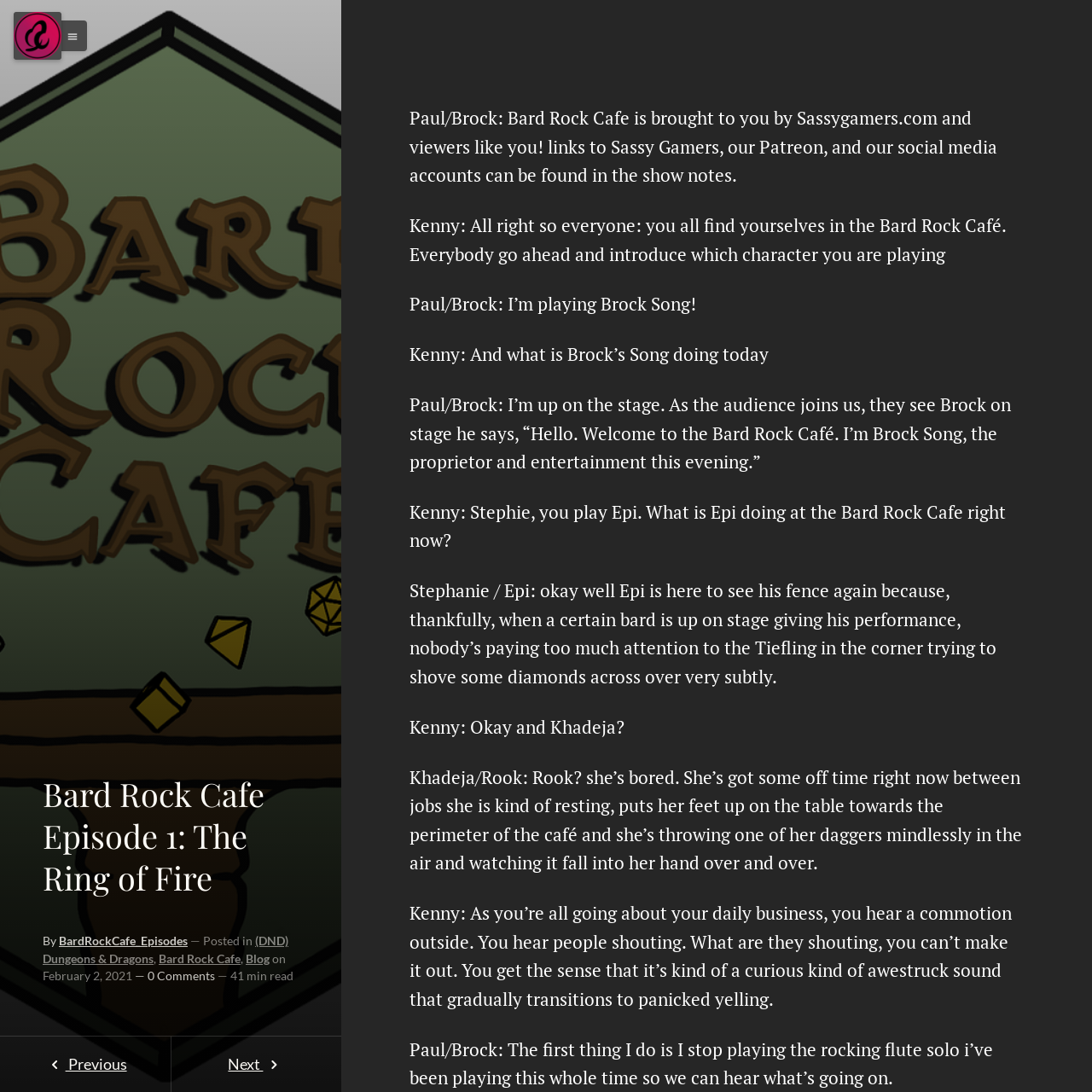Please look at the image and answer the question with a detailed explanation: What is the date of this episode?

I determined the answer by looking at the static text 'on February 2, 2021' which is located at the bottom of the webpage, indicating the date of this episode.